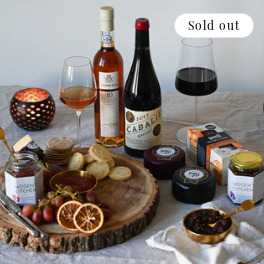Why is the hamper marked as 'Sold out'?
Please give a detailed and thorough answer to the question, covering all relevant points.

The hamper is marked as 'Sold out' because it is in high demand, particularly during the holiday season, indicating that it is a popular and sought-after gift for food enthusiasts.